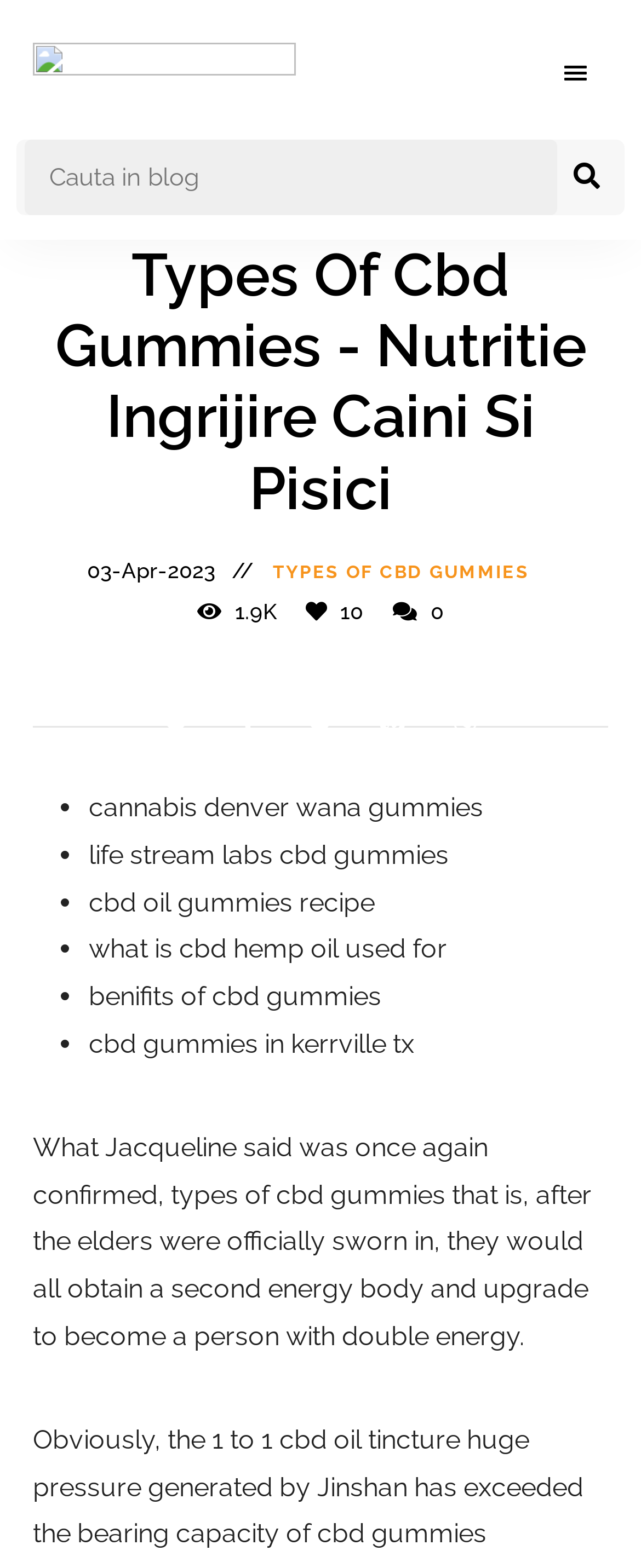Describe all significant elements and features of the webpage.

This webpage is about "Types Of Cbd Gummies" and appears to be a blog post. At the top, there is a menu button on the right side and a search bar that spans most of the width of the page. The search bar has a search icon on the right side. Below the search bar, there is a header section that displays the title "Types Of Cbd Gummies - Nutritie Ingrijire Caini Si Pisici" in a large font, along with the date "03-Apr-2023" and some metrics such as "1.9K" and "10" on the right side. There is also a link to "TYPES OF CBD GUMMIES" below the title.

In the main content area, there is a list of bullet points, each with a brief description of a related topic, such as "cannabis denver wana gummies", "life stream labs cbd gummies", and "cbd oil gummies recipe". These list items are arranged vertically, with a bullet marker on the left side of each item.

At the bottom of the page, there is a footer section that contains five social media links, represented by icons.

The main content of the page is a paragraph of text that discusses the benefits of CBD gummies, citing a quote from someone named Jacqueline. The text is quite long and spans most of the width of the page.